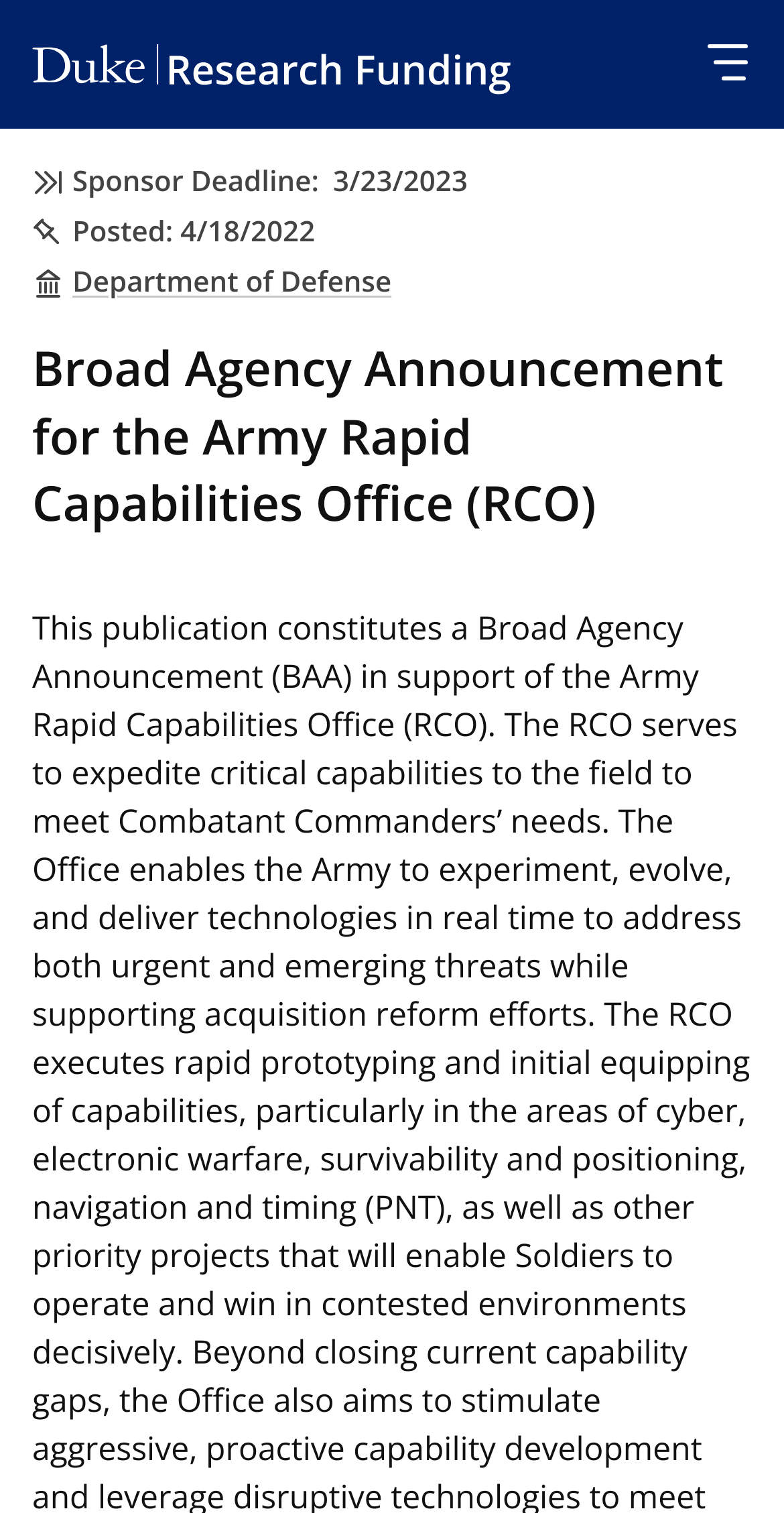Generate a thorough explanation of the webpage's elements.

The webpage is about a Broad Agency Announcement for the Army Rapid Capabilities Office (RCO) related to Research Funding. At the top-left corner, there is a "Skip to main content" link. Next to it, there is a "Research Funding" link with an accompanying image. 

Below these elements, there is a main navigation section with a heading "Main navigation" and three links: "ABOUT", "CONTACT US", and "FIND OPPORTUNITIES". To the right of the navigation section, there is a "LOGIN" link. 

At the top-right corner, there is a "Menu" button with an image. Below the menu button, there are several pieces of information, including a "Sponsor Deadline" label, a date "3/23/2023", a "Posted" date "4/18/2022", and a link to the "Department of Defense". 

The main content of the webpage is headed by a title "Broad Agency Announcement for the Army Rapid Capabilities Office (RCO)", which spans across the entire width of the page.